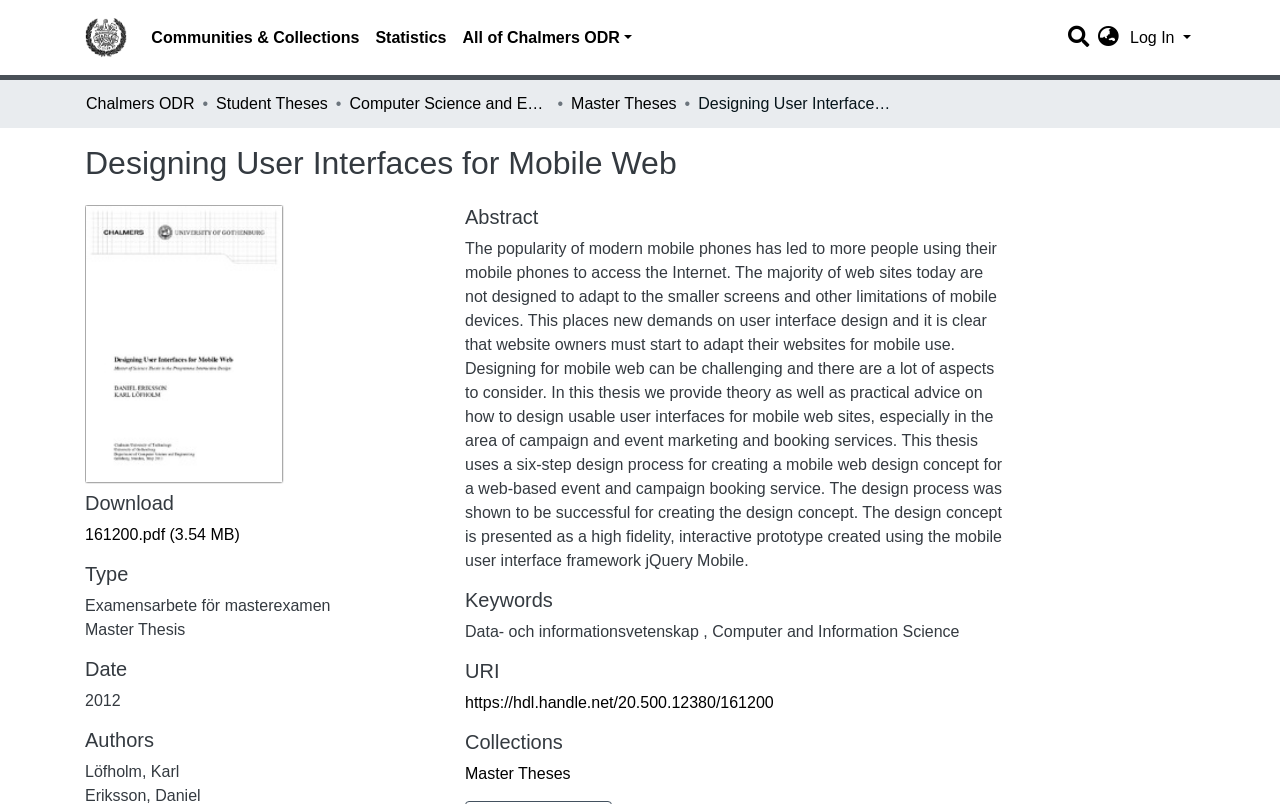What is the file size of the downloadable PDF?
Please use the image to provide an in-depth answer to the question.

I found the answer by looking at the link element with the text '161200.pdf (3.54 MB)' which is located below the 'Download' heading.